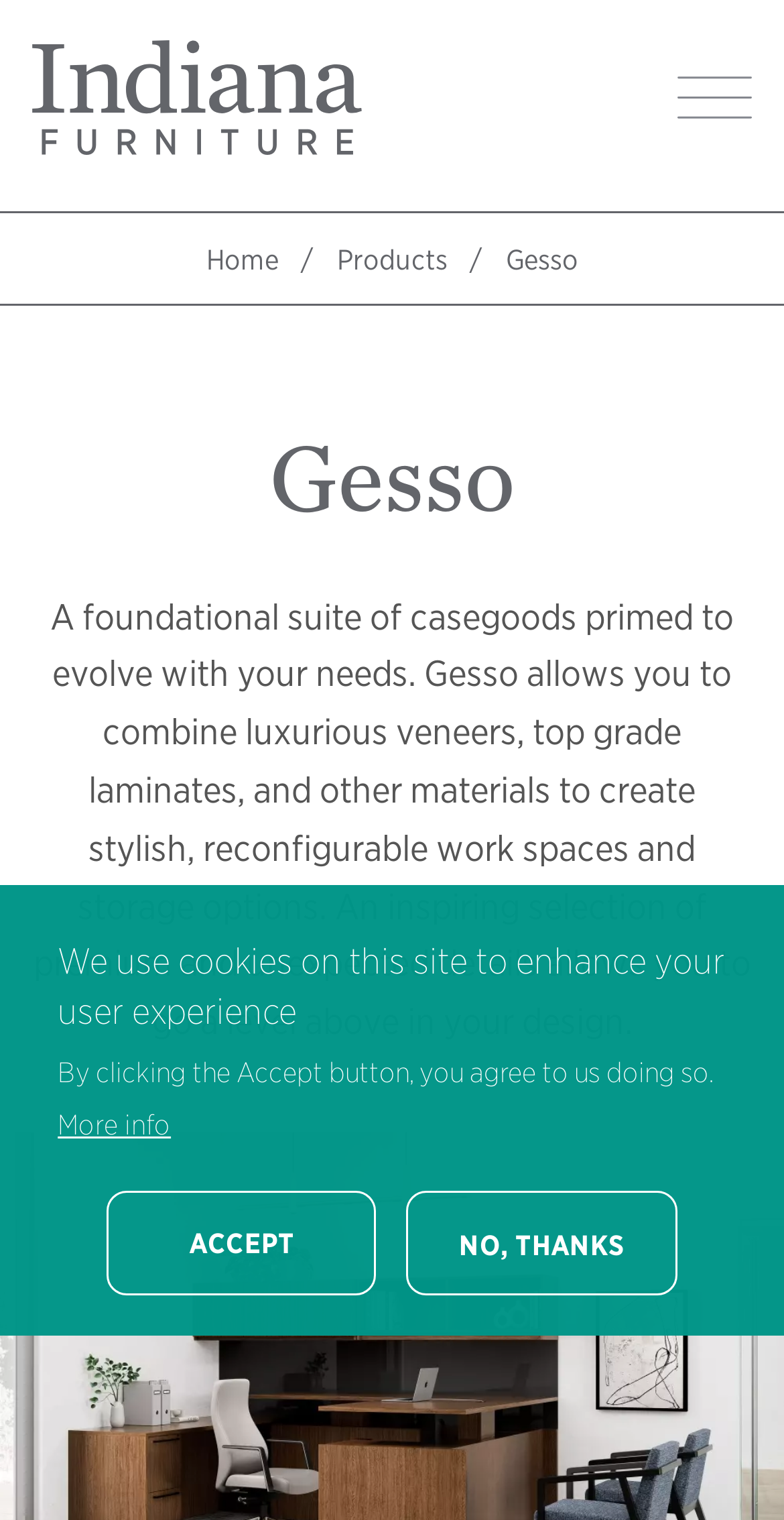How many images are there on the webpage?
Using the visual information from the image, give a one-word or short-phrase answer.

3